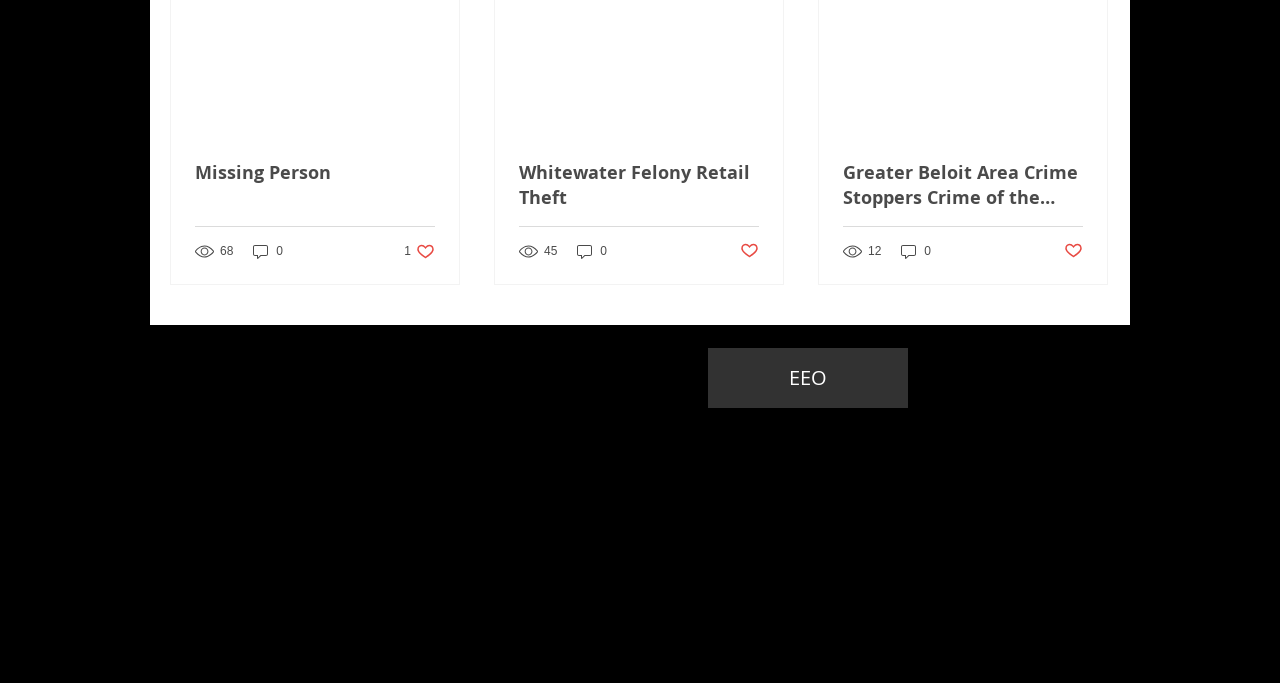Reply to the question below using a single word or brief phrase:
What social media platforms are listed?

Instagram, Snapchat, Facebook, Twitter